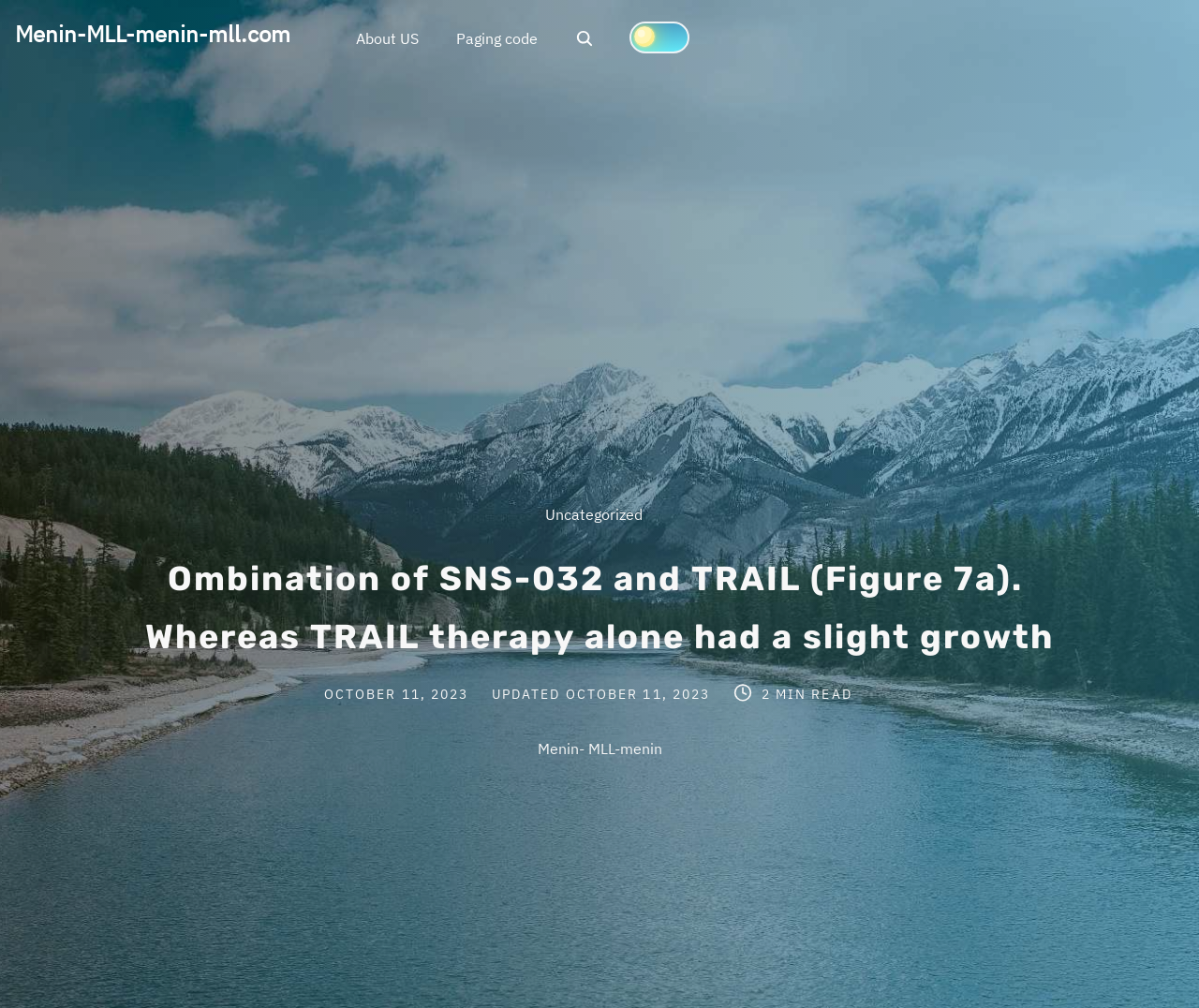Please reply to the following question using a single word or phrase: 
What is the figure number mentioned in the heading?

7a